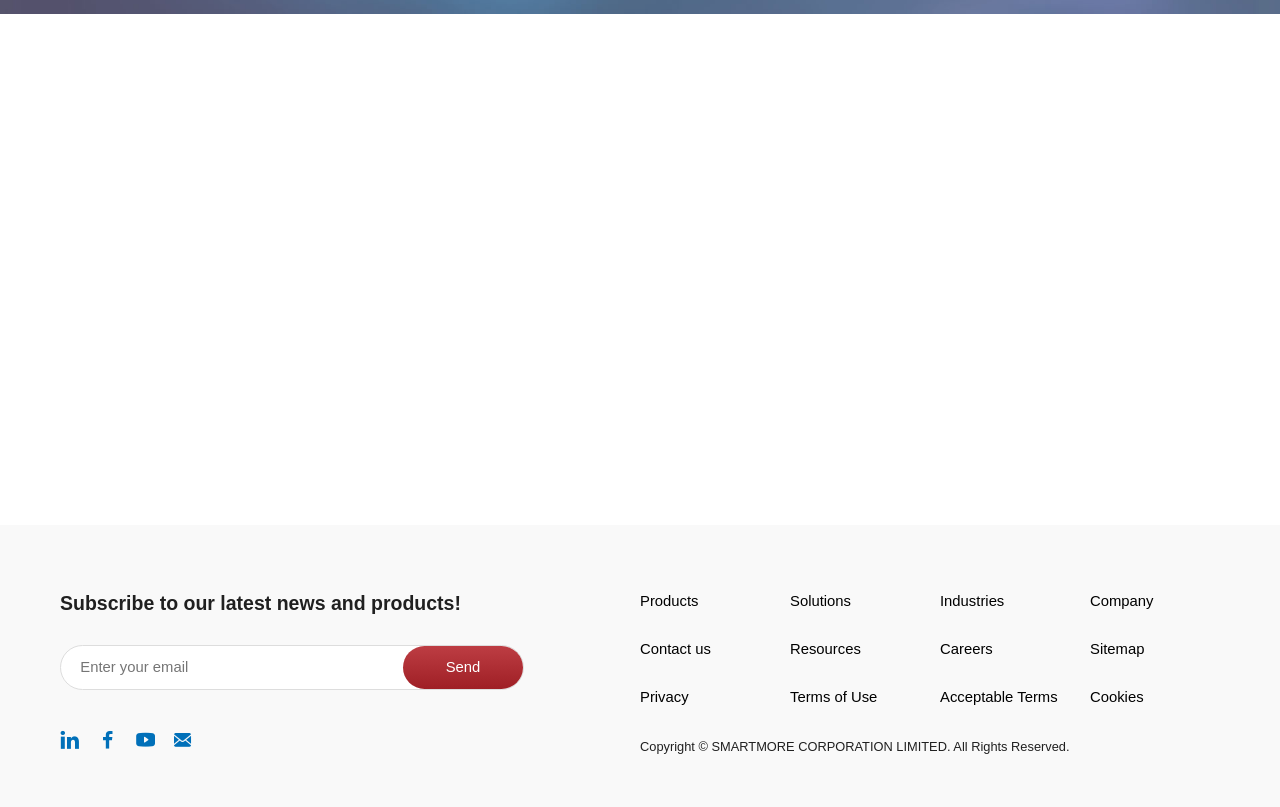How many main navigation links are there?
Please answer using one word or phrase, based on the screenshot.

4